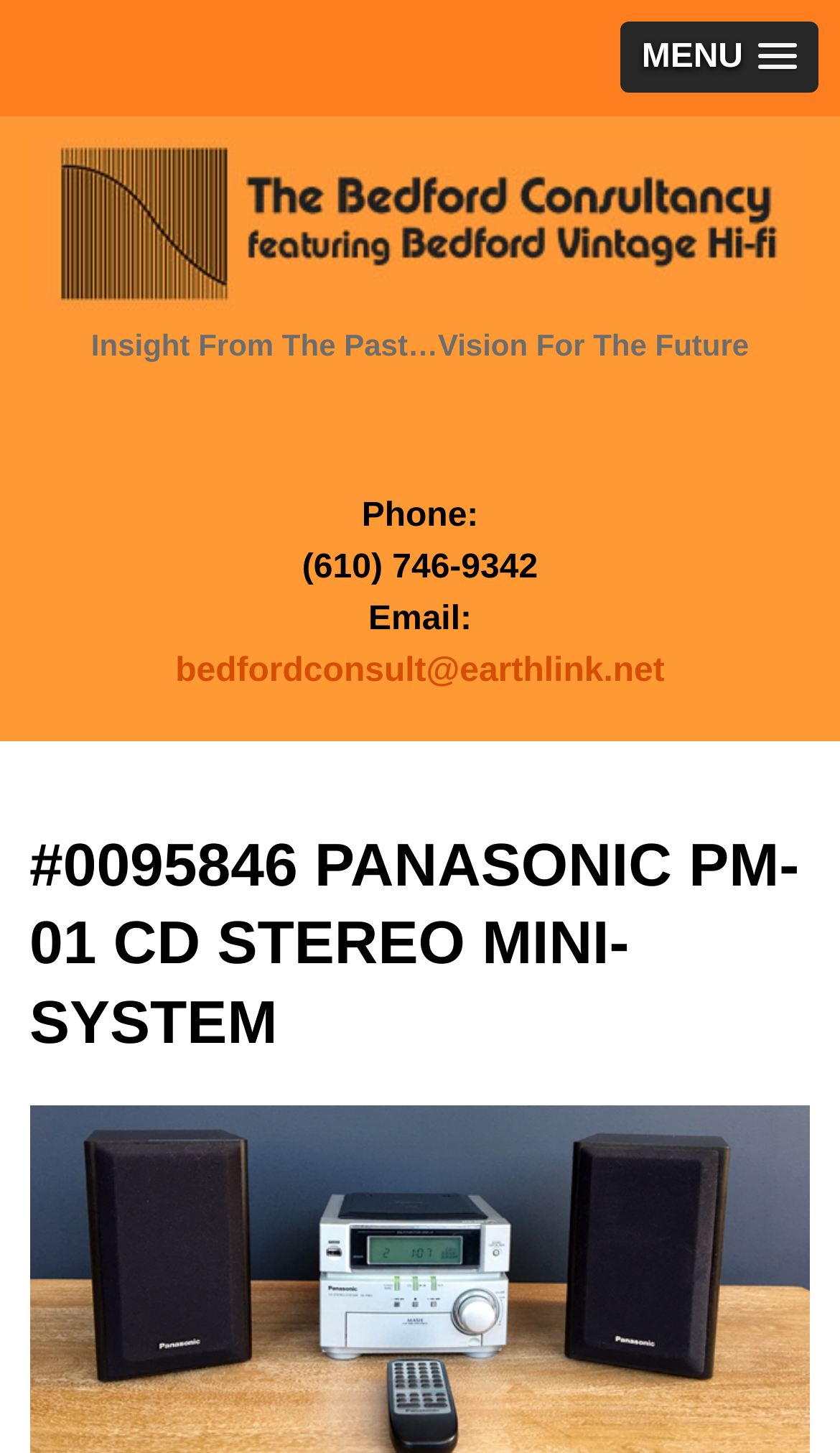Answer the following query with a single word or phrase:
What is the email address of the company?

bedfordconsult@earthlink.net